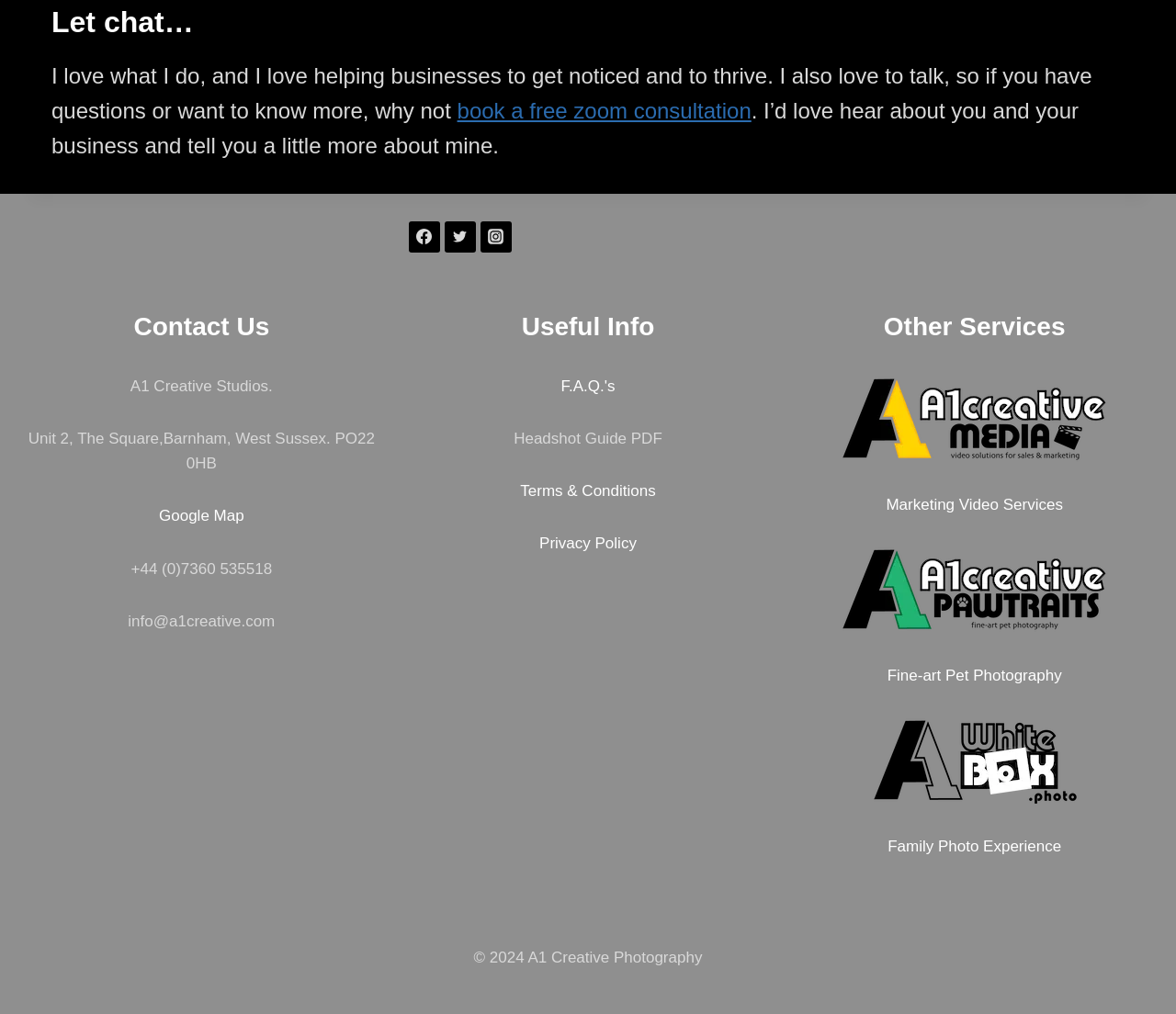What social media platforms are linked on the webpage?
Look at the image and provide a short answer using one word or a phrase.

Facebook, Twitter, Instagram